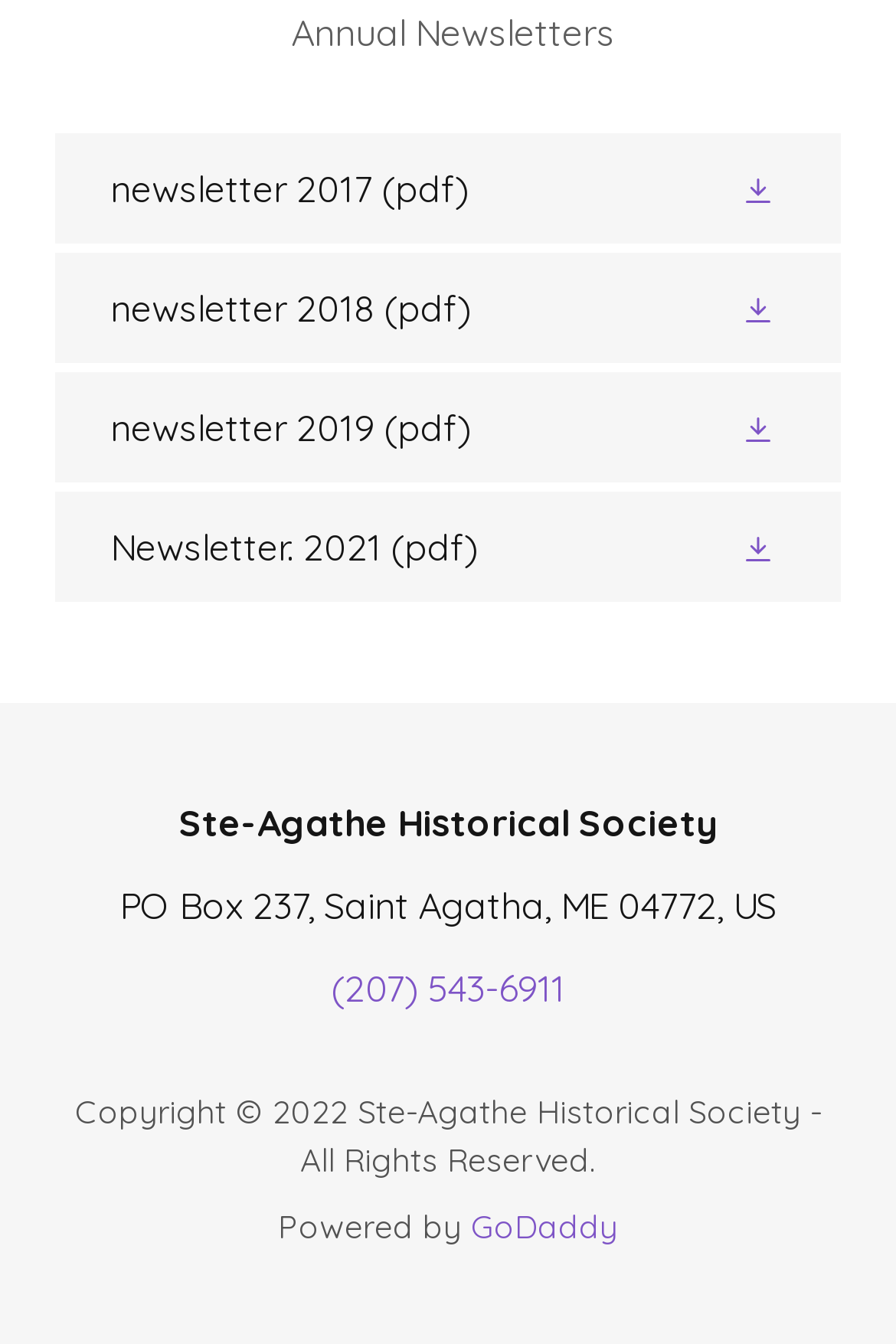What is the address of the historical society?
Make sure to answer the question with a detailed and comprehensive explanation.

I found the answer by looking at the static text element with the bounding box coordinates [0.133, 0.657, 0.867, 0.691], which contains the address 'PO Box 237, Saint Agatha, ME 04772, US'.